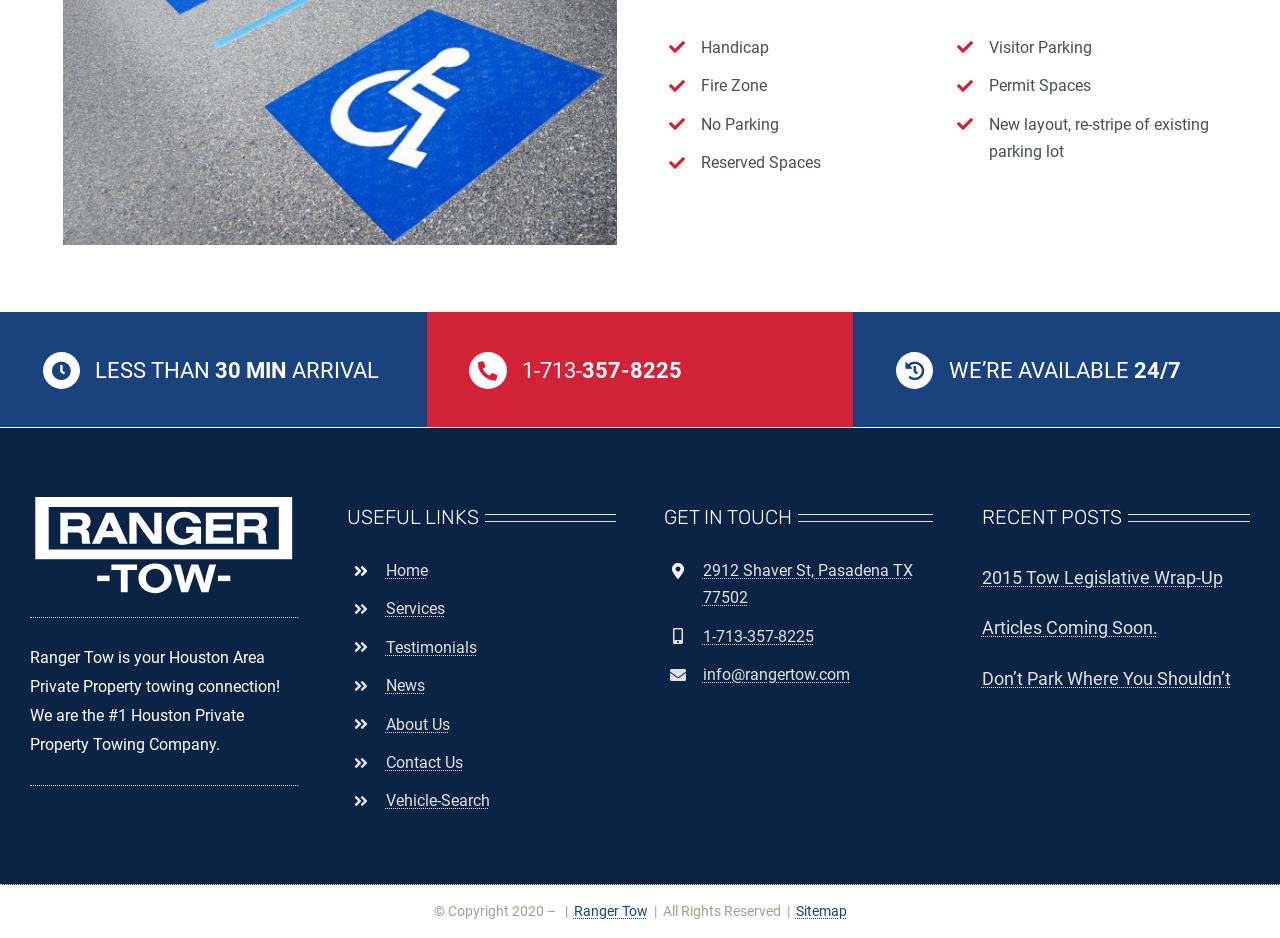Identify the bounding box coordinates for the region of the element that should be clicked to carry out the instruction: "Click the 'Home' link". The bounding box coordinates should be four float numbers between 0 and 1, i.e., [left, top, right, bottom].

[0.301, 0.598, 0.334, 0.618]